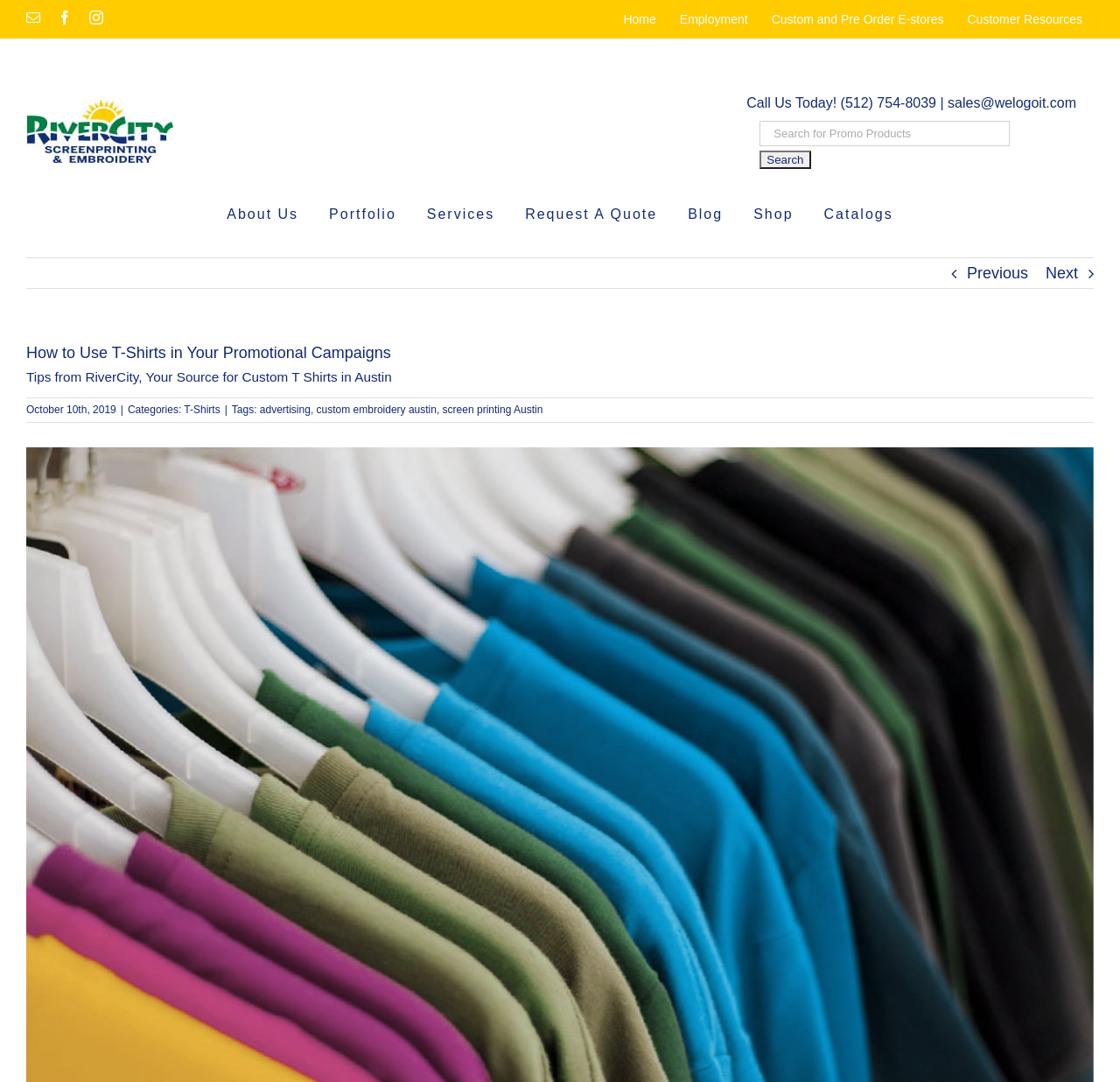Highlight the bounding box coordinates of the element you need to click to perform the following instruction: "Visit the Home page."

[0.546, 0.0, 0.596, 0.036]